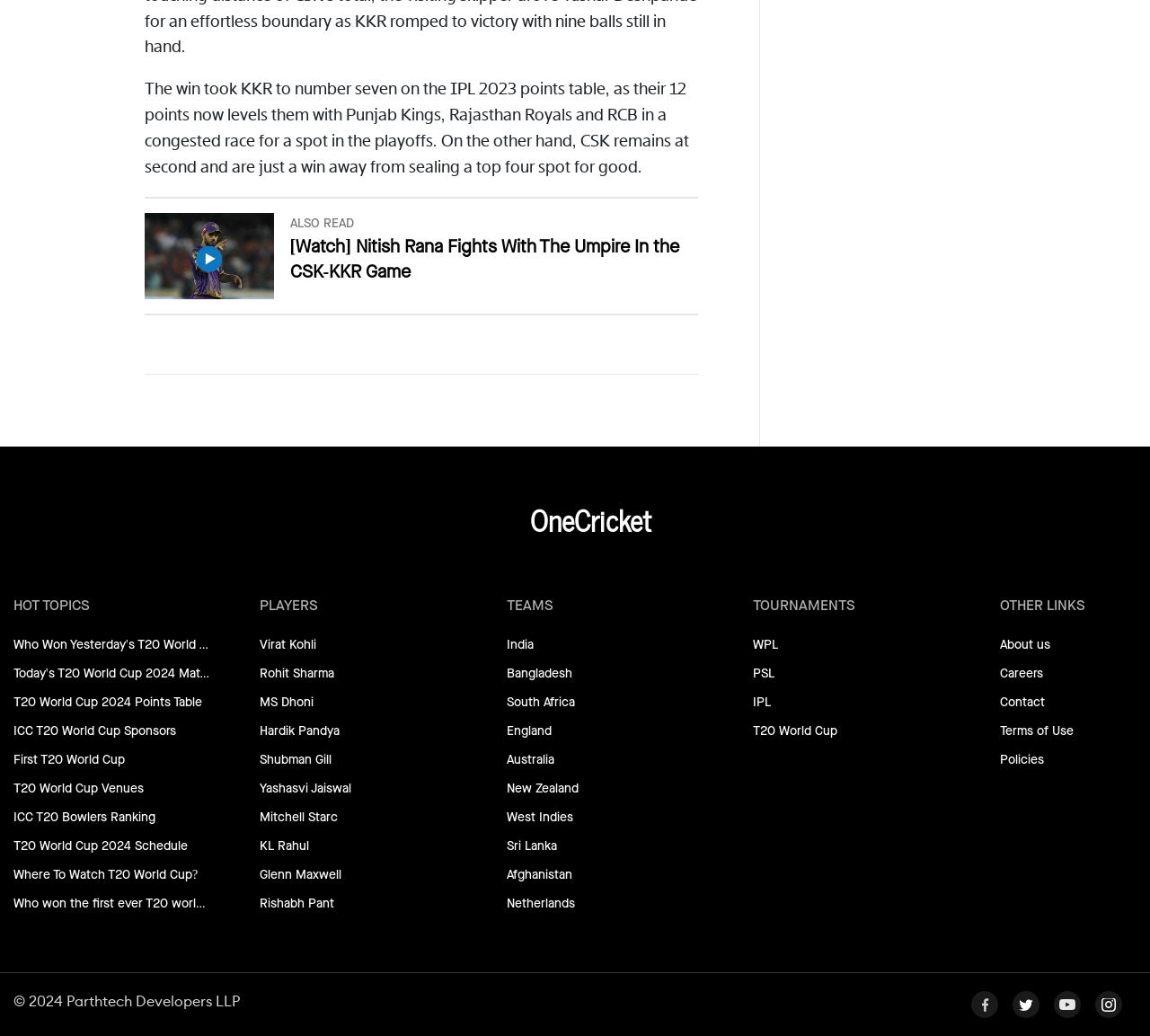How many teams are listed under the 'TEAMS' section?
Based on the image, please offer an in-depth response to the question.

The 'TEAMS' section is located in the middle-right part of the webpage, and it lists 11 teams, including India, Bangladesh, South Africa, and others.